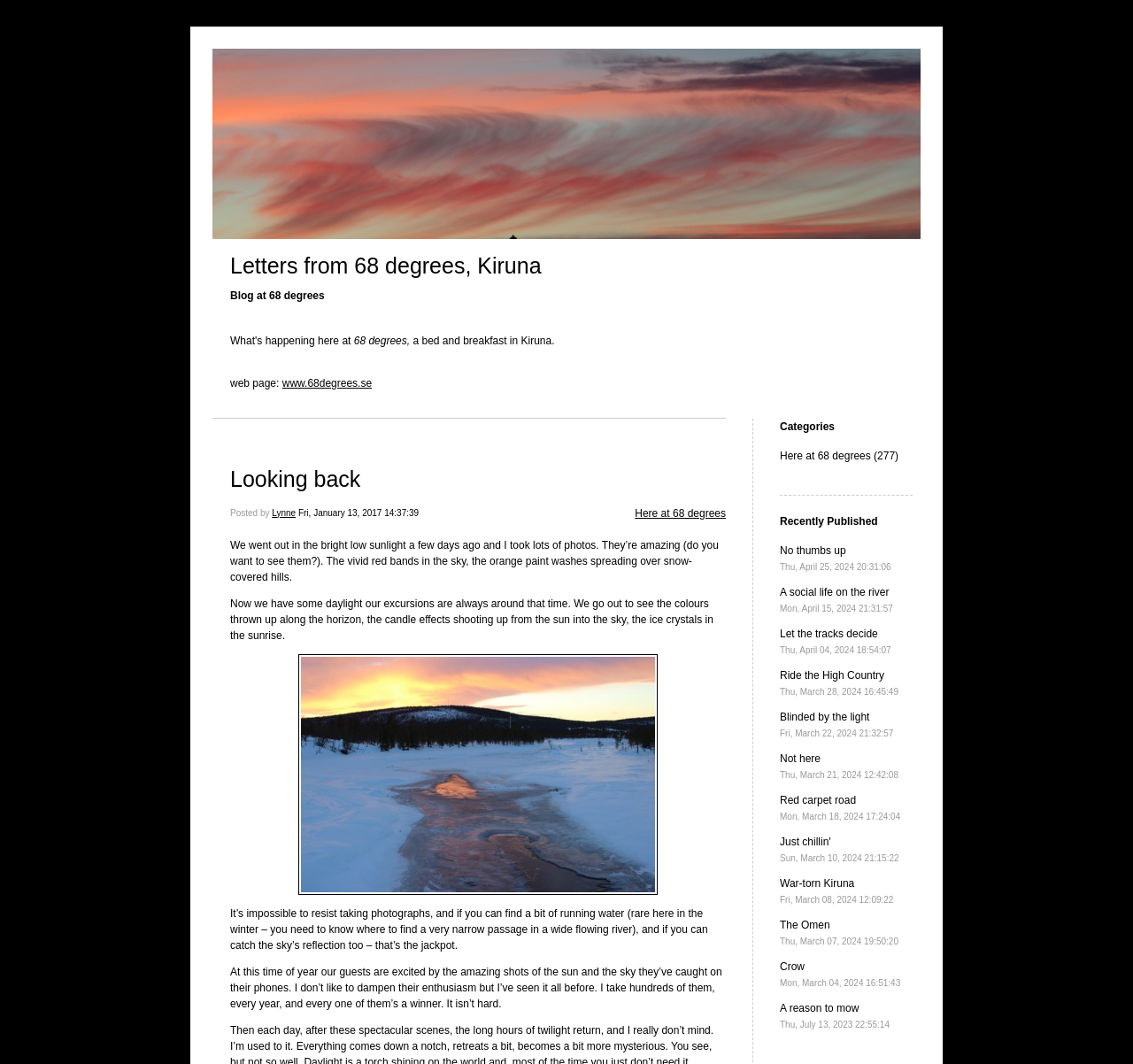Identify the headline of the webpage and generate its text content.

Letters from 68 degrees, Kiruna